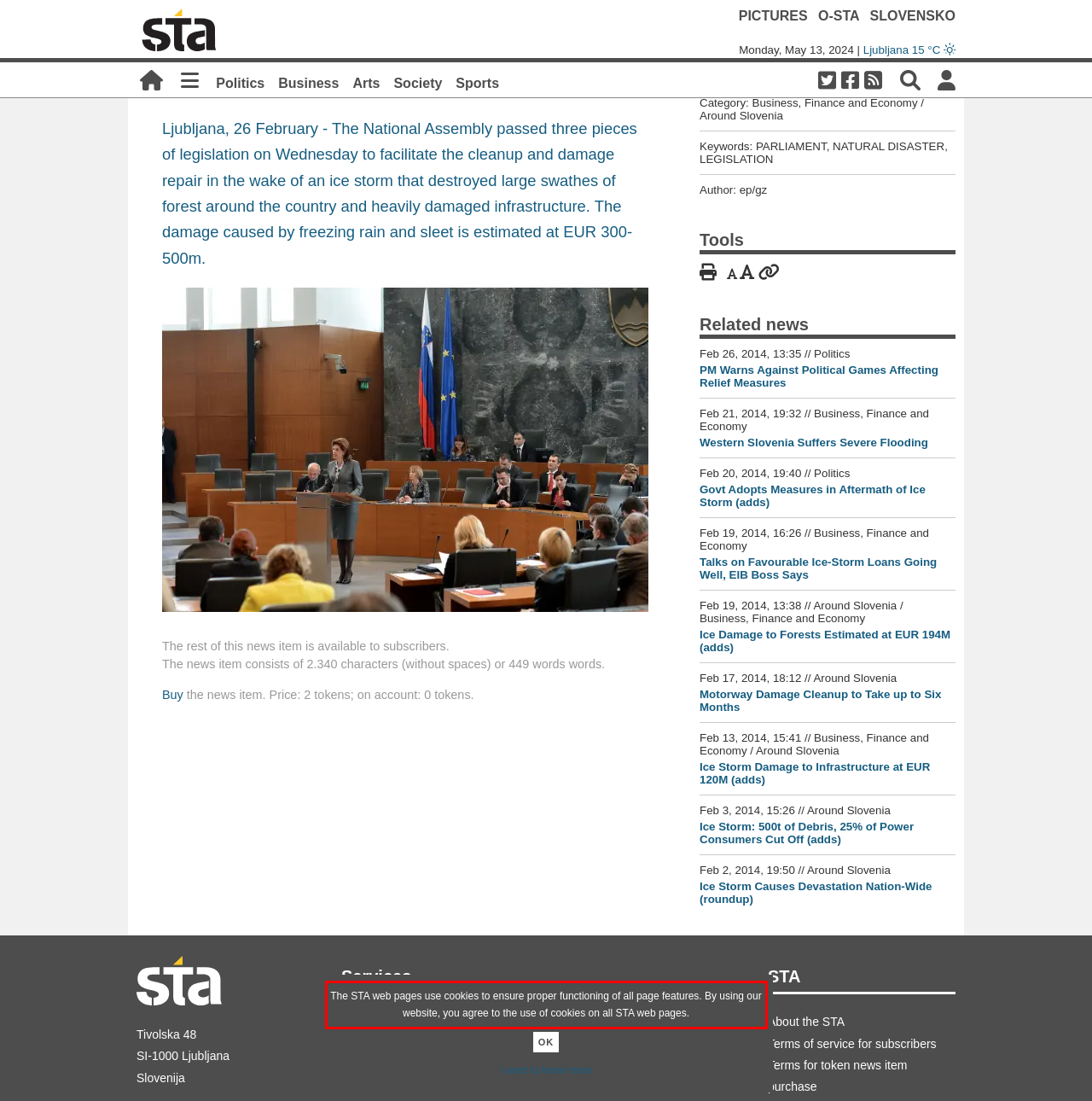Analyze the red bounding box in the provided webpage screenshot and generate the text content contained within.

The STA web pages use cookies to ensure proper functioning of all page features. By using our website, you agree to the use of cookies on all STA web pages.